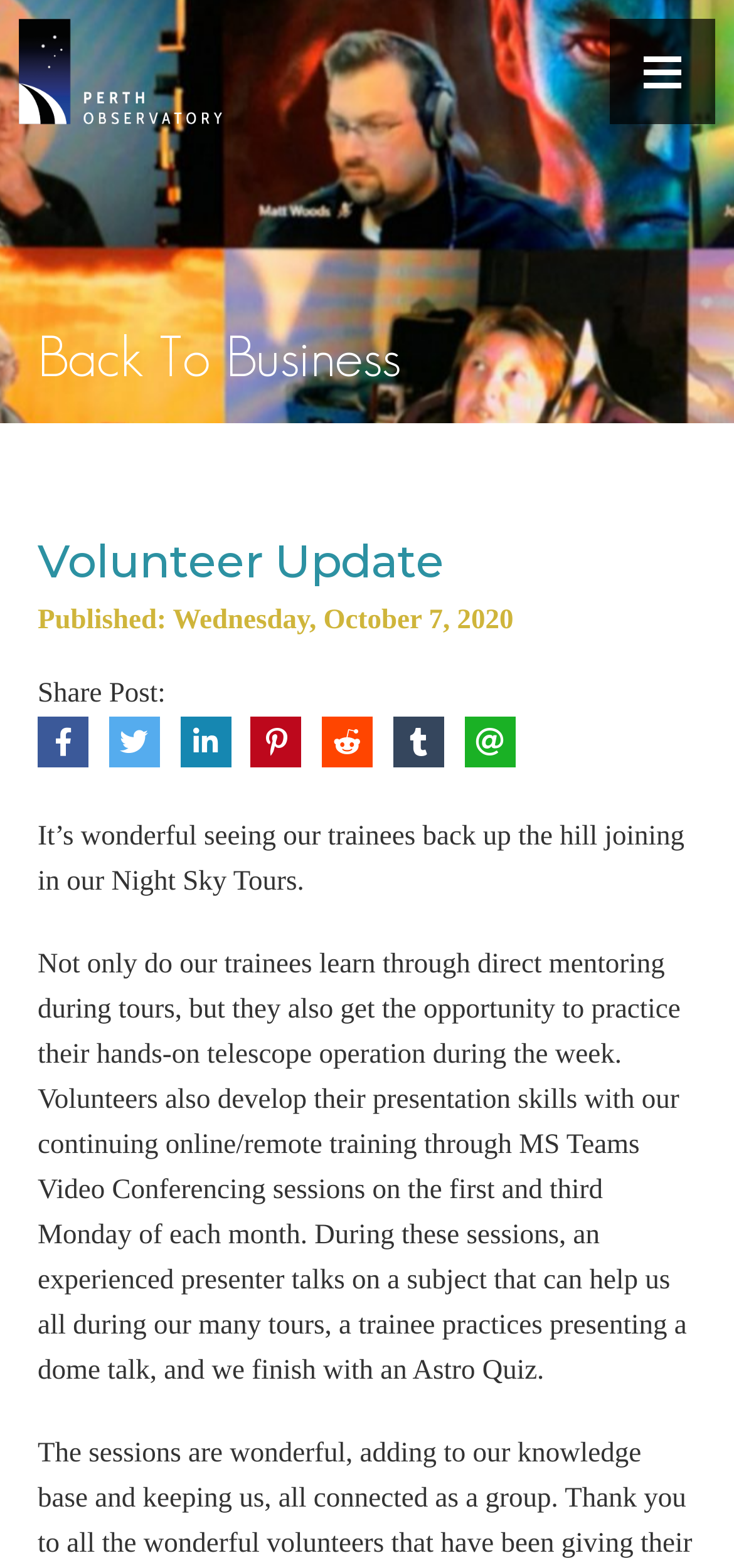How often do volunteers have Astro Quiz sessions?
Answer with a single word or short phrase according to what you see in the image.

once a month